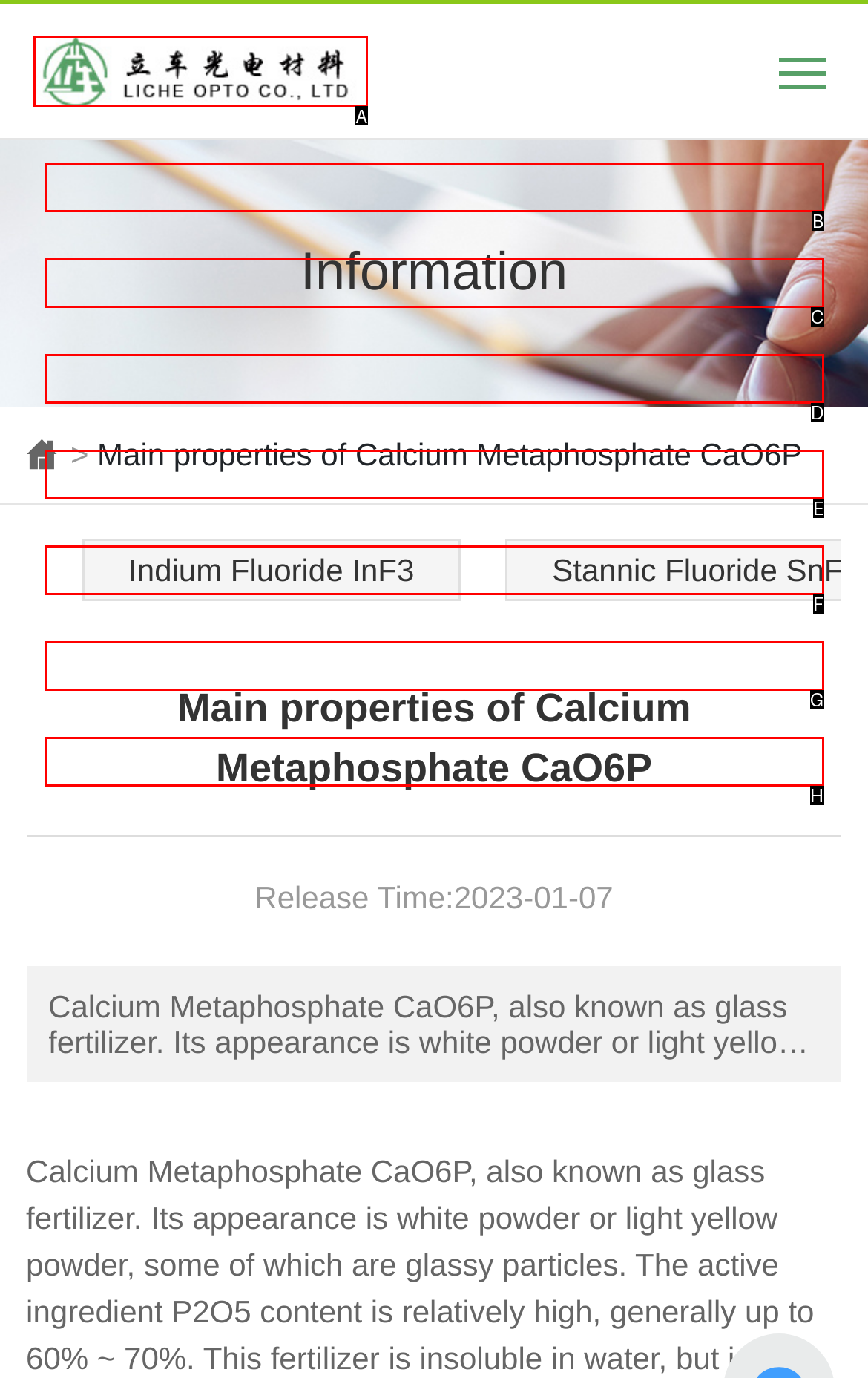From the given choices, determine which HTML element matches the description: MESSAGE. Reply with the appropriate letter.

F